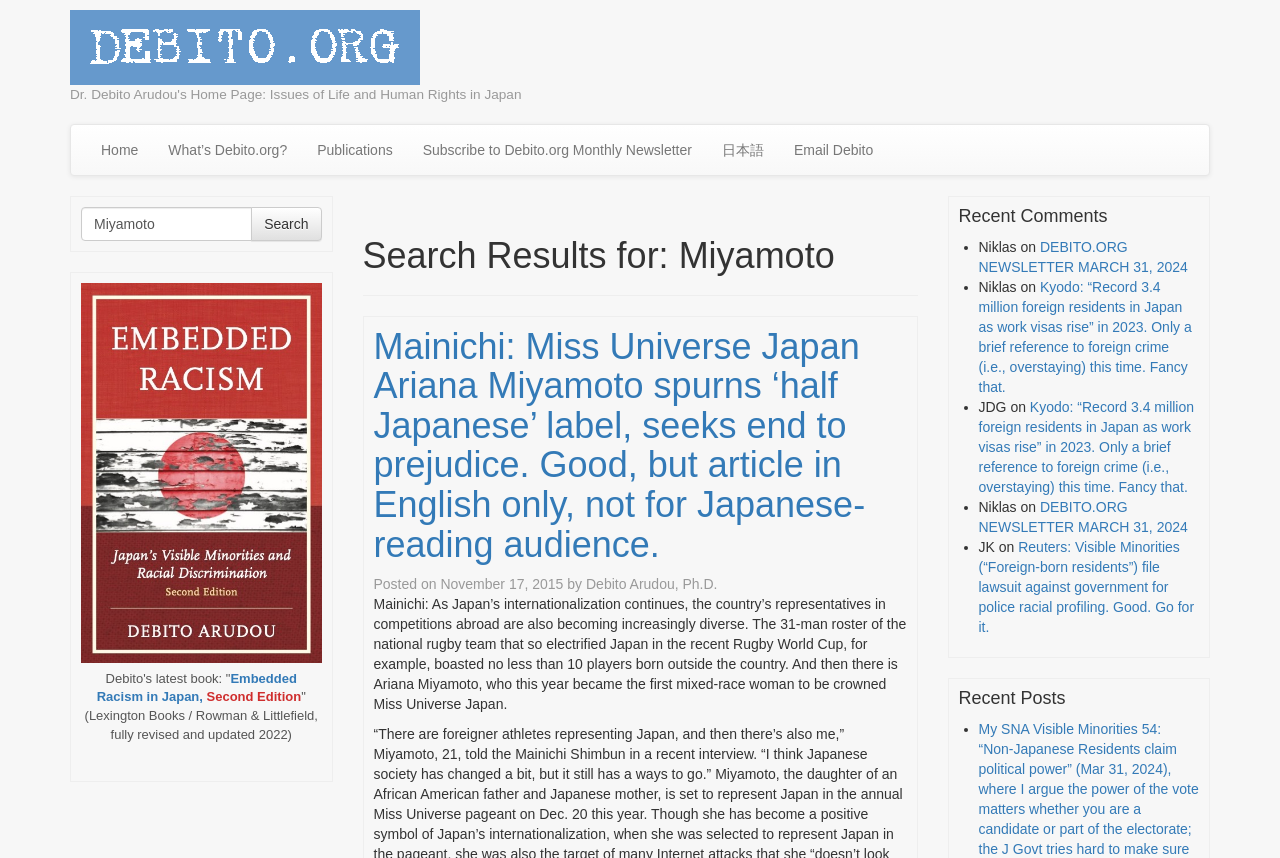Pinpoint the bounding box coordinates for the area that should be clicked to perform the following instruction: "Search for something".

[0.063, 0.241, 0.251, 0.281]